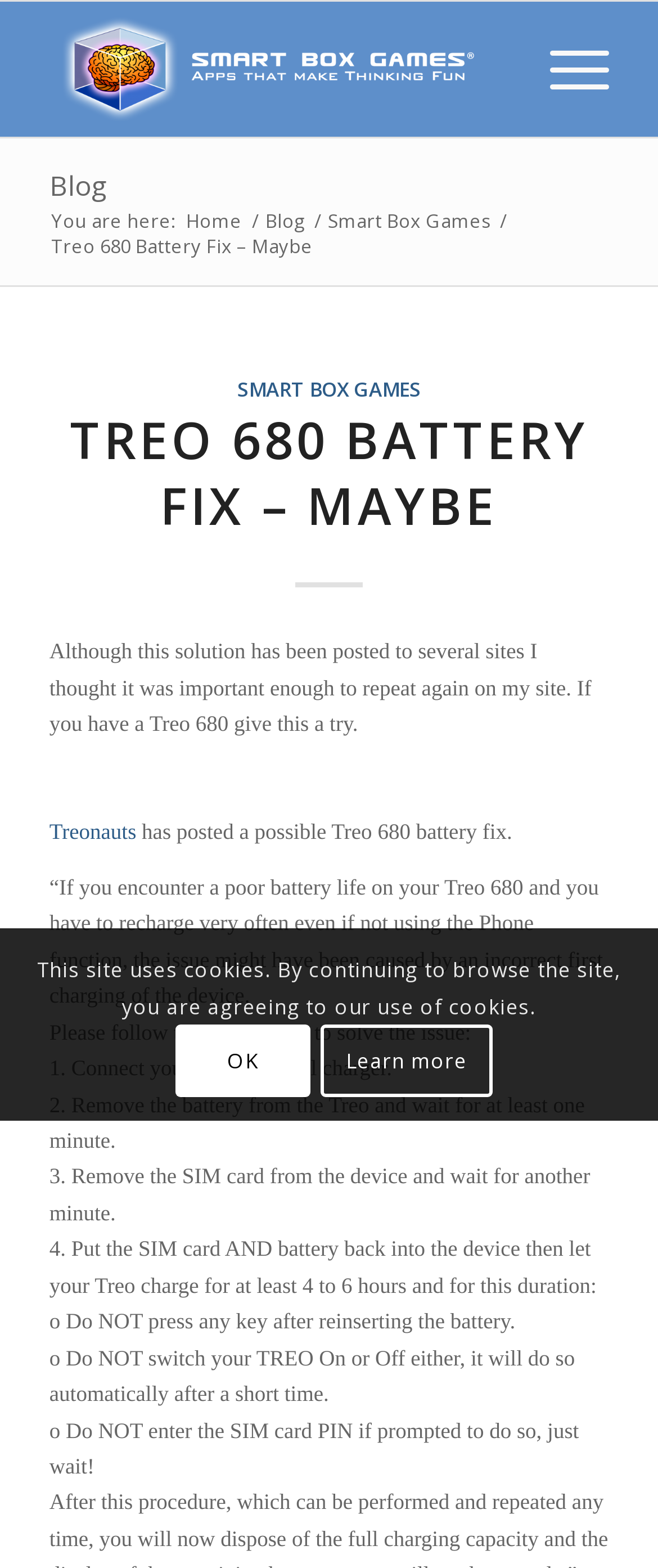Observe the image and answer the following question in detail: What should not be done after reinserting the battery?

The instructions provided in the blog post mention what should not be done after reinserting the battery. Specifically, it is mentioned that 'Do NOT press any key after reinserting the battery.' This is mentioned in the fifth step of the instructions.